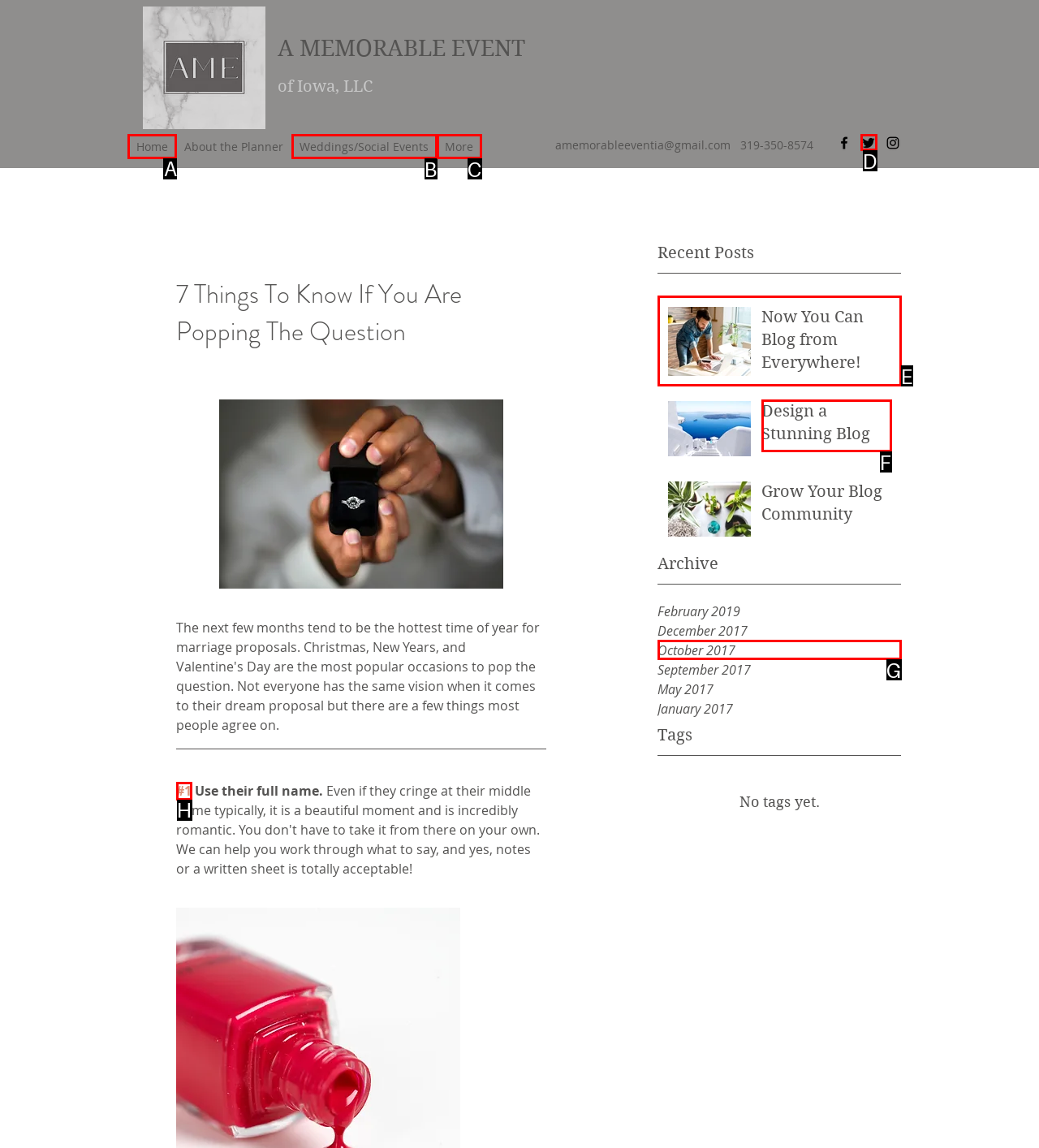Choose the HTML element that needs to be clicked for the given task: Click the 'Home' link Respond by giving the letter of the chosen option.

A